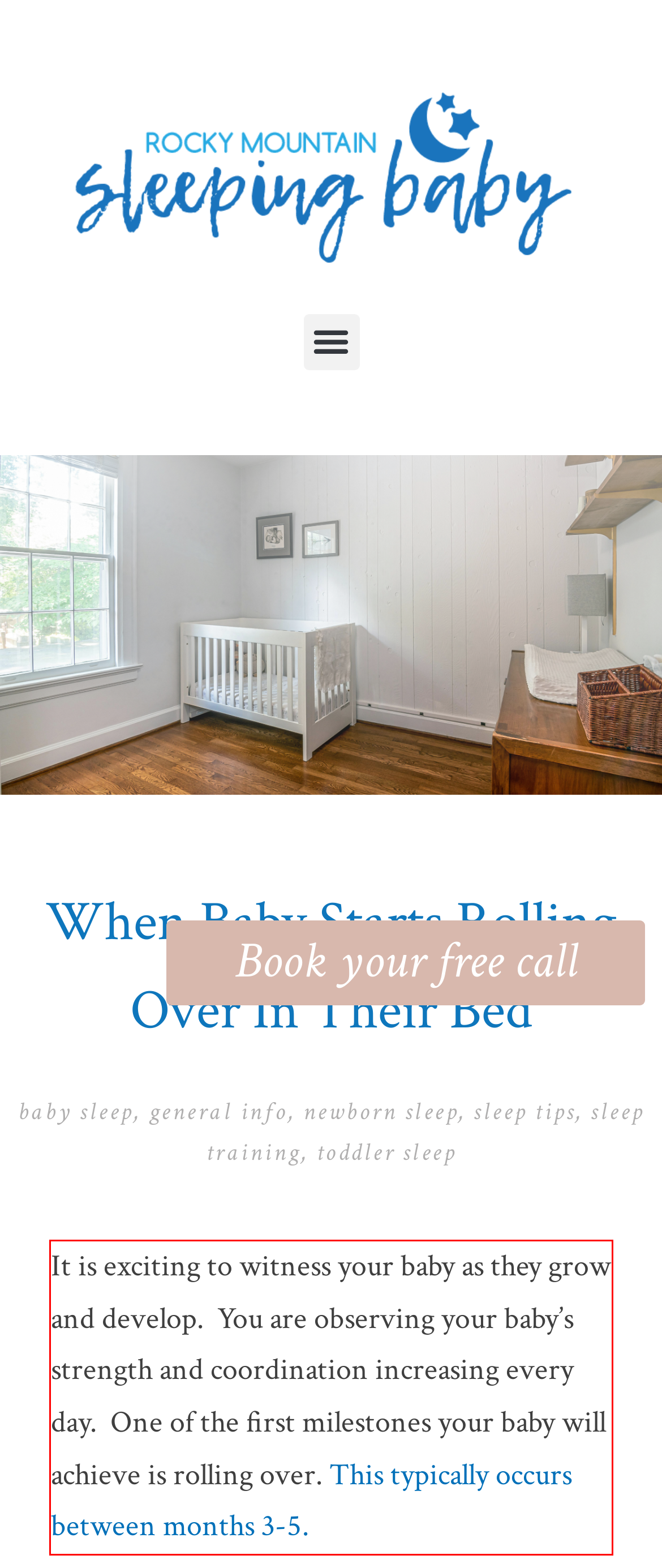You are provided with a screenshot of a webpage containing a red bounding box. Please extract the text enclosed by this red bounding box.

It is exciting to witness your baby as they grow and develop. You are observing your baby’s strength and coordination increasing every day. One of the first milestones your baby will achieve is rolling over. This typically occurs between months 3-5.